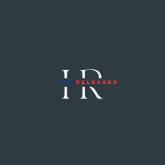Utilize the details in the image to give a detailed response to the question: What type of content does the entity focus on?

The caption suggests that the entity is focused on delivering up-to-date stories and perspectives, capturing the essence of clarity and engagement for its audience, which indicates that the entity is concerned with providing timely and relevant content.